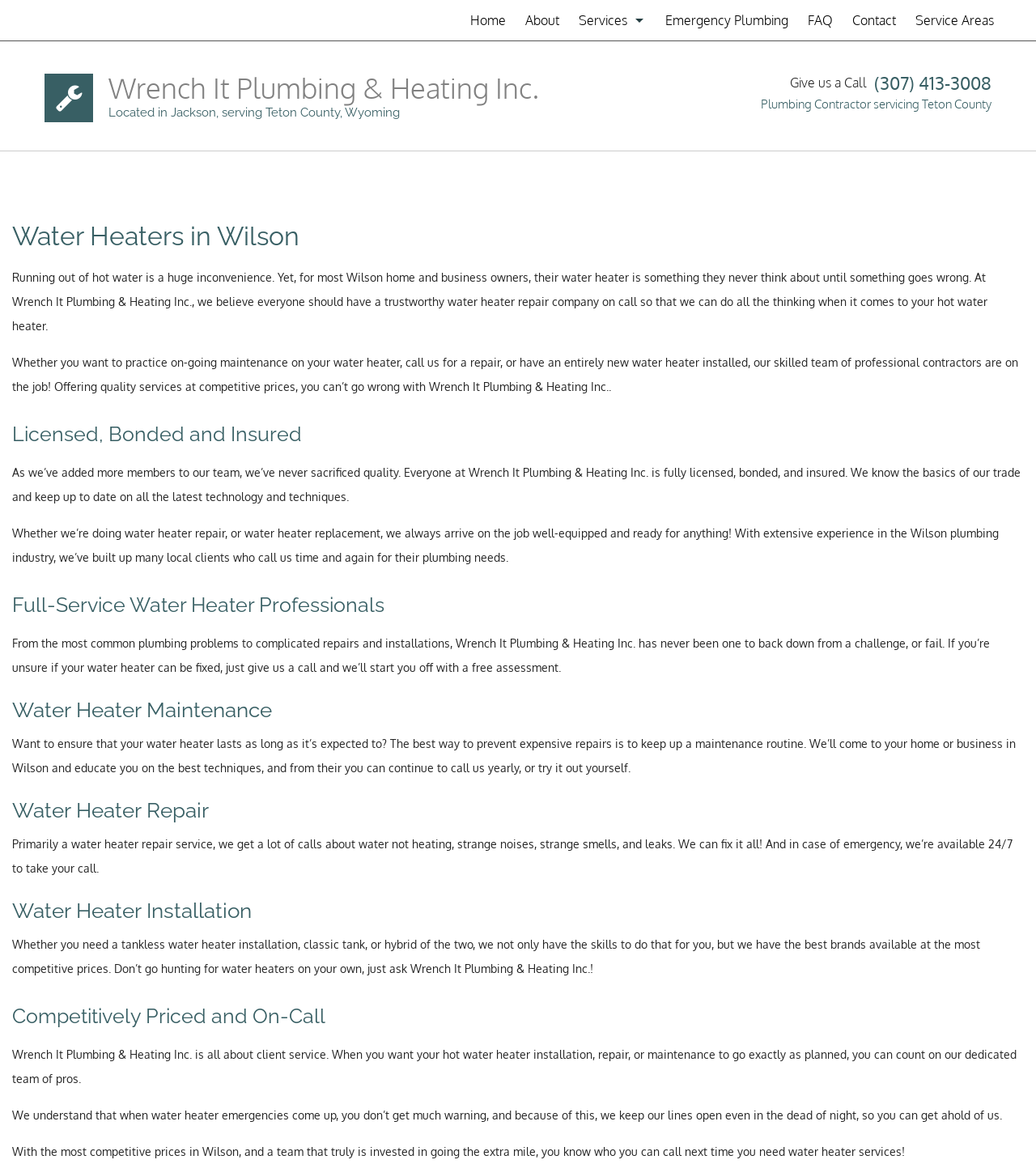Offer a meticulous caption that includes all visible features of the webpage.

The webpage is about Wrench It Plumbing & Heating Inc., a plumbing contractor servicing Teton County, Wyoming. At the top, there is a navigation menu with links to different pages, including "Home", "About", "Services", and "Contact". Below the navigation menu, there is a heading that reads "Plumbing Contractor servicing Teton County" and a link to the company's name.

The main content of the page is divided into sections, each with a heading. The first section is about water heaters in Wilson, with a brief introduction to the importance of having a trustworthy water heater repair company. The section also mentions that the company offers quality services at competitive prices.

The next section is about the company's credentials, stating that they are licensed, bonded, and insured. The text explains that the company has a team of professional contractors who are fully equipped to handle any plumbing job.

The following sections are about the company's services, including full-service water heater professionals, water heater maintenance, water heater repair, and water heater installation. Each section provides a brief description of the service and the benefits of choosing Wrench It Plumbing & Heating Inc.

Throughout the page, there are several calls to action, including a phone number and an invitation to contact the company for a free assessment. The page also mentions that the company is available 24/7 for emergency services and has competitive prices in Wilson.

At the bottom of the page, there is a final section that summarizes the company's commitment to client service and its dedication to going the extra mile.